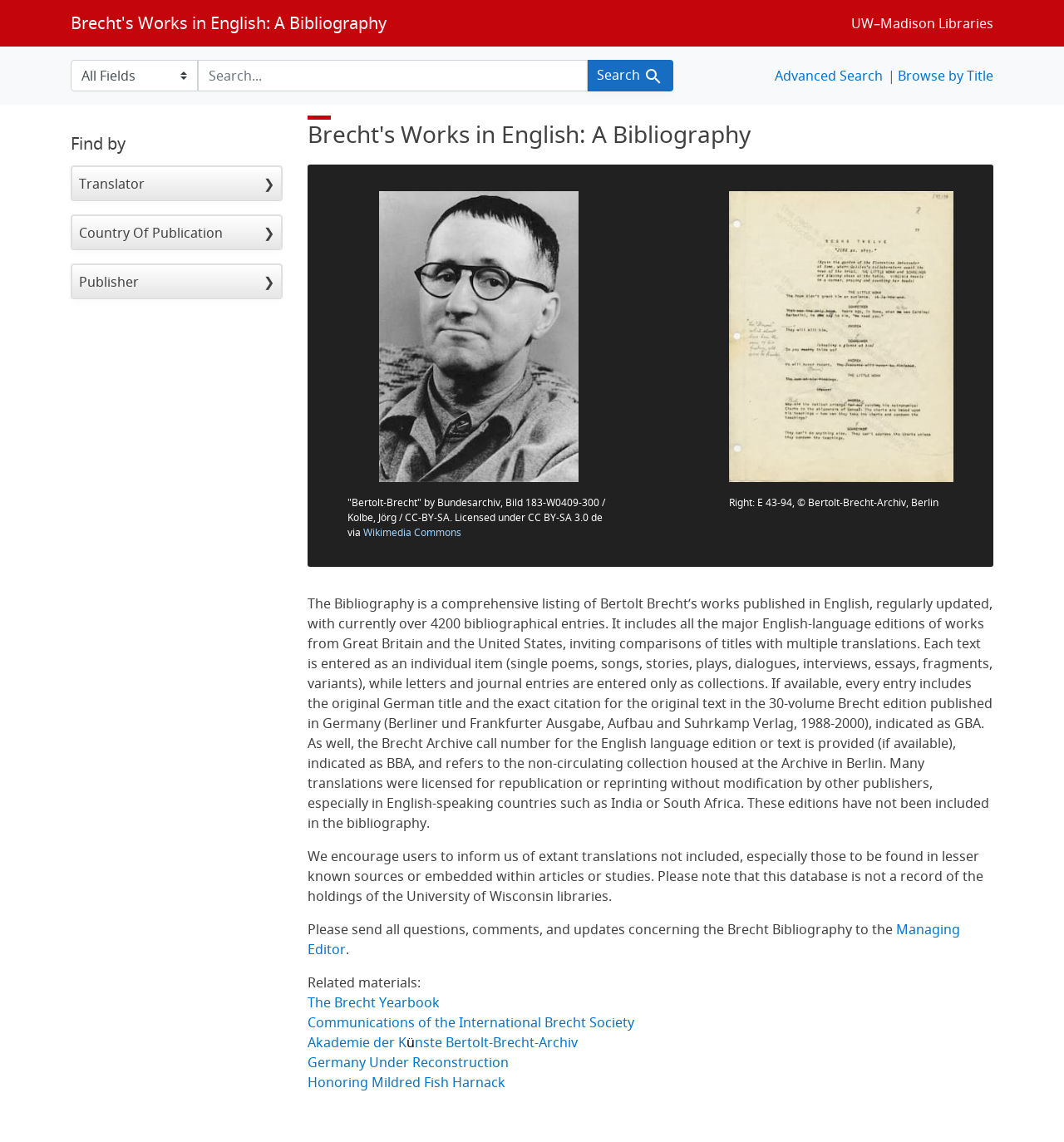Identify the bounding box coordinates of the clickable region to carry out the given instruction: "Visit the Brecht Yearbook".

[0.289, 0.87, 0.413, 0.886]